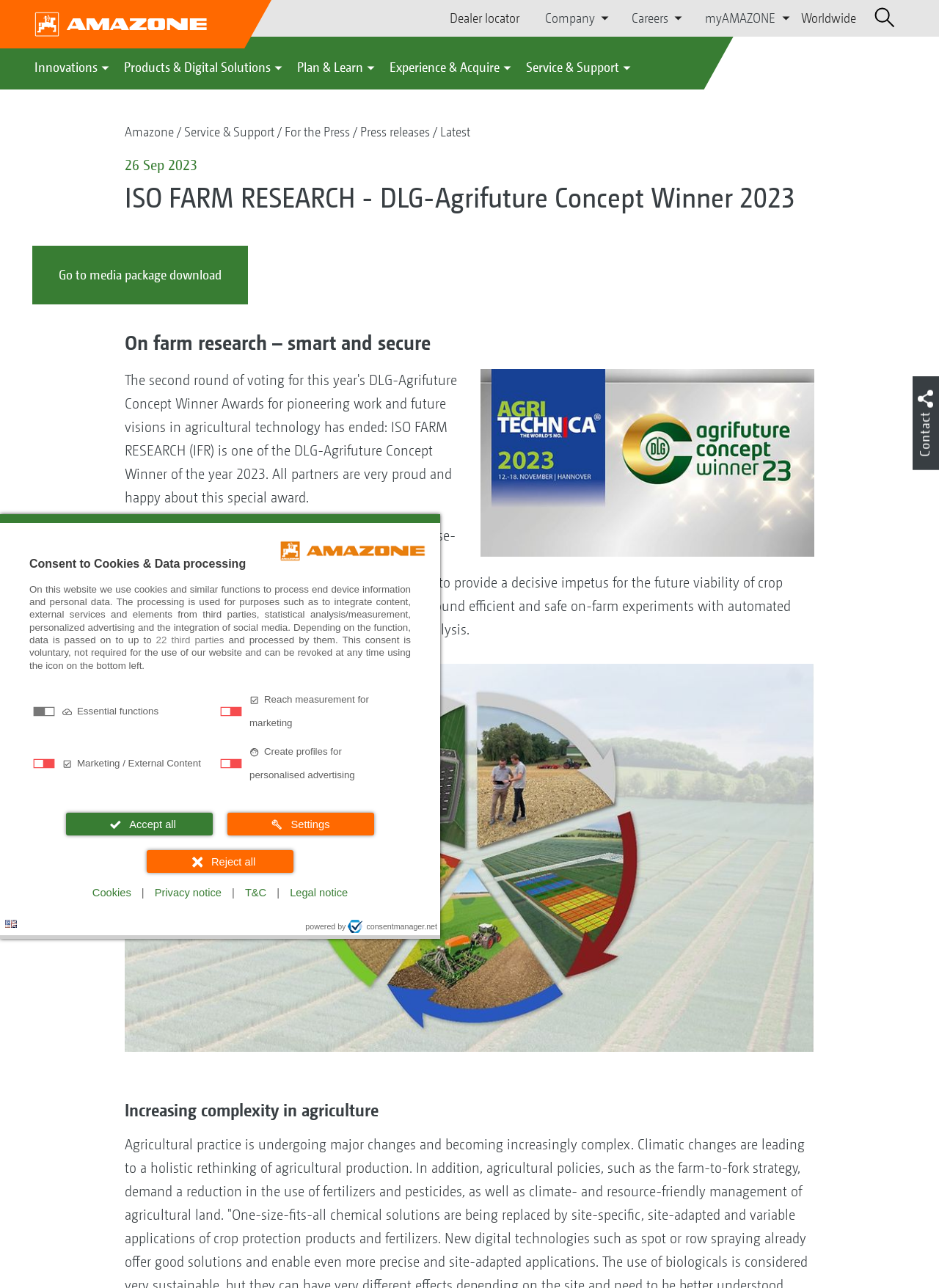Provide the bounding box coordinates of the HTML element this sentence describes: "Products & Digital Solutions".

[0.132, 0.038, 0.302, 0.067]